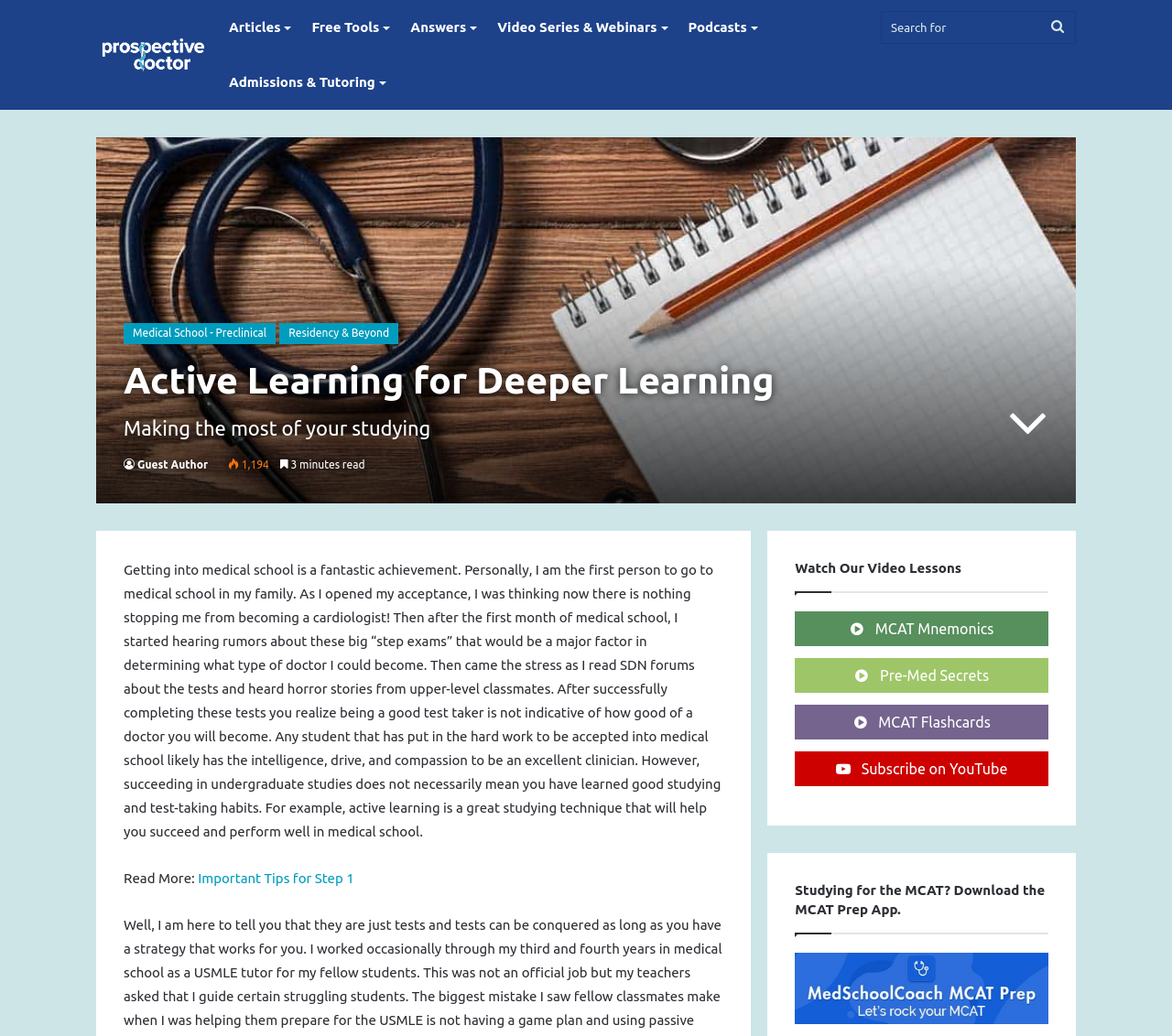Kindly determine the bounding box coordinates for the clickable area to achieve the given instruction: "Click the 'Fragrance Description' button".

None